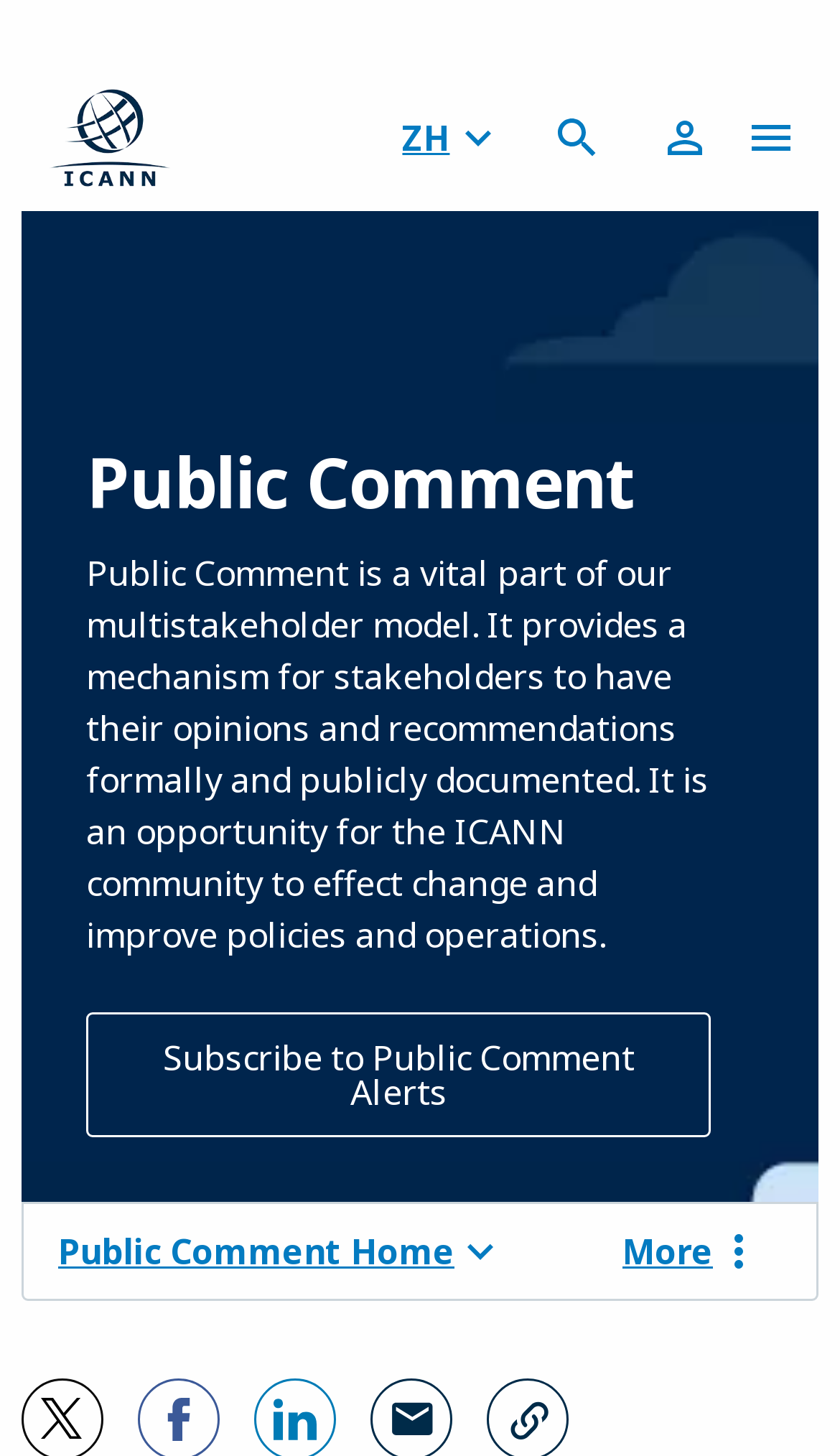Given the element description "Report of Public Comments", identify the bounding box of the corresponding UI element.

[0.026, 0.636, 0.549, 0.669]